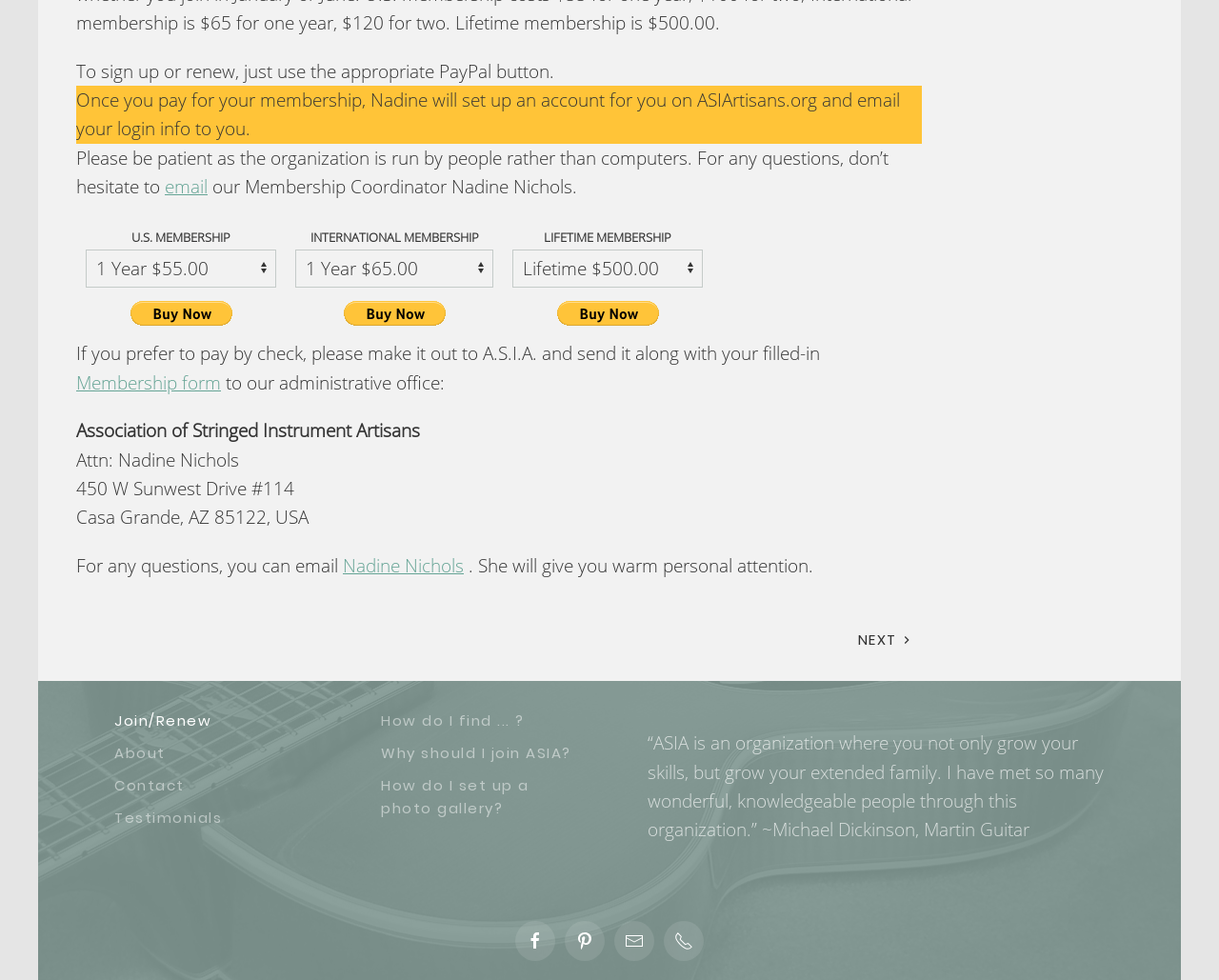Please determine the bounding box coordinates for the UI element described as: "About".

[0.062, 0.752, 0.281, 0.785]